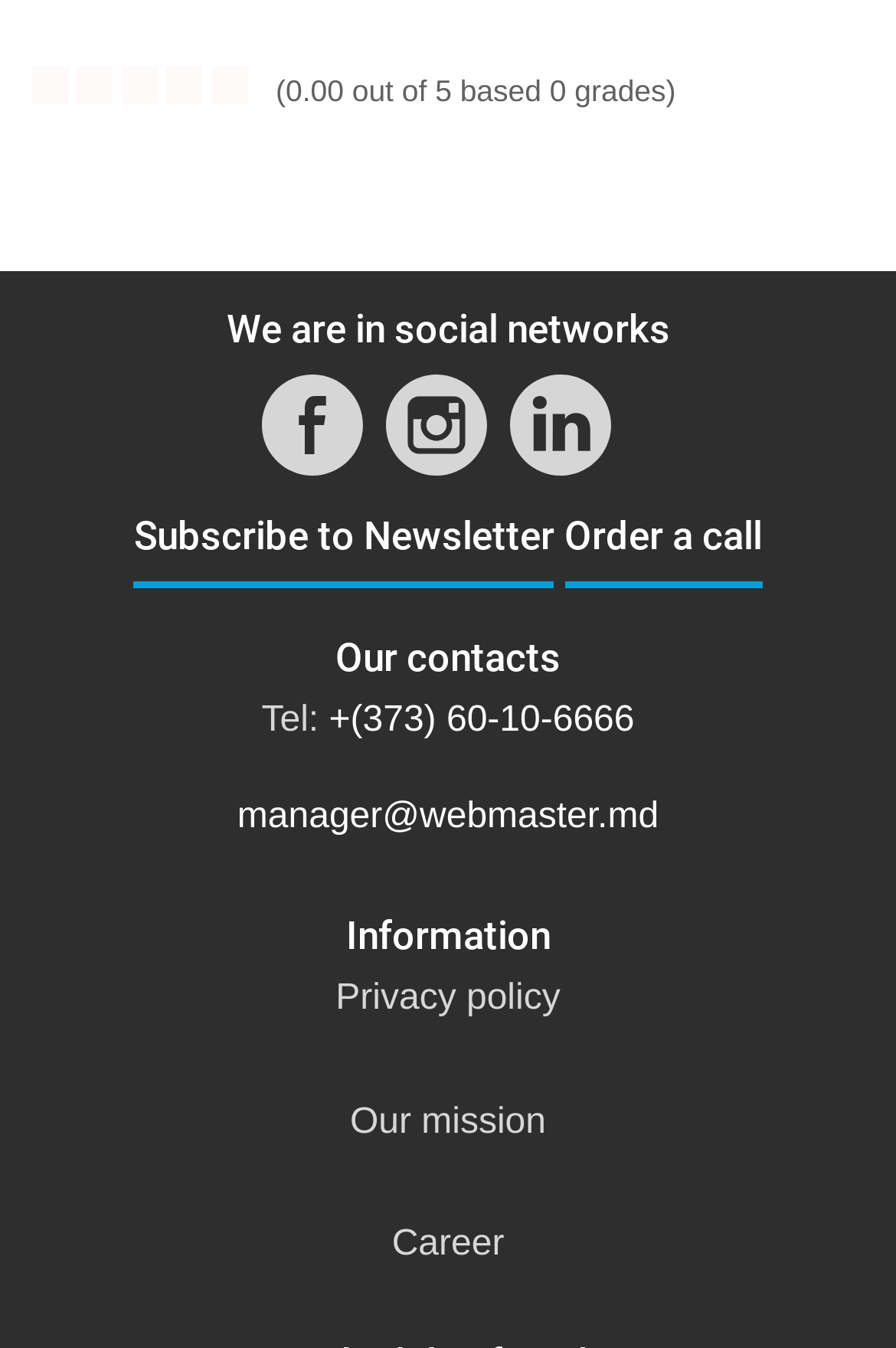Identify and provide the bounding box coordinates of the UI element described: "alt="rating"". The coordinates should be formatted as [left, top, right, bottom], with each number being a float between 0 and 1.

[0.186, 0.049, 0.227, 0.076]